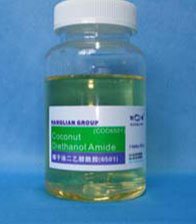Using the information in the image, could you please answer the following question in detail:
What is the purpose of Coconut Diethanol Amide in formulations?

According to the caption, Coconut Diethanol Amide plays a key role in various chemical and cosmetic applications as a surfactant and emulsifier in formulations.